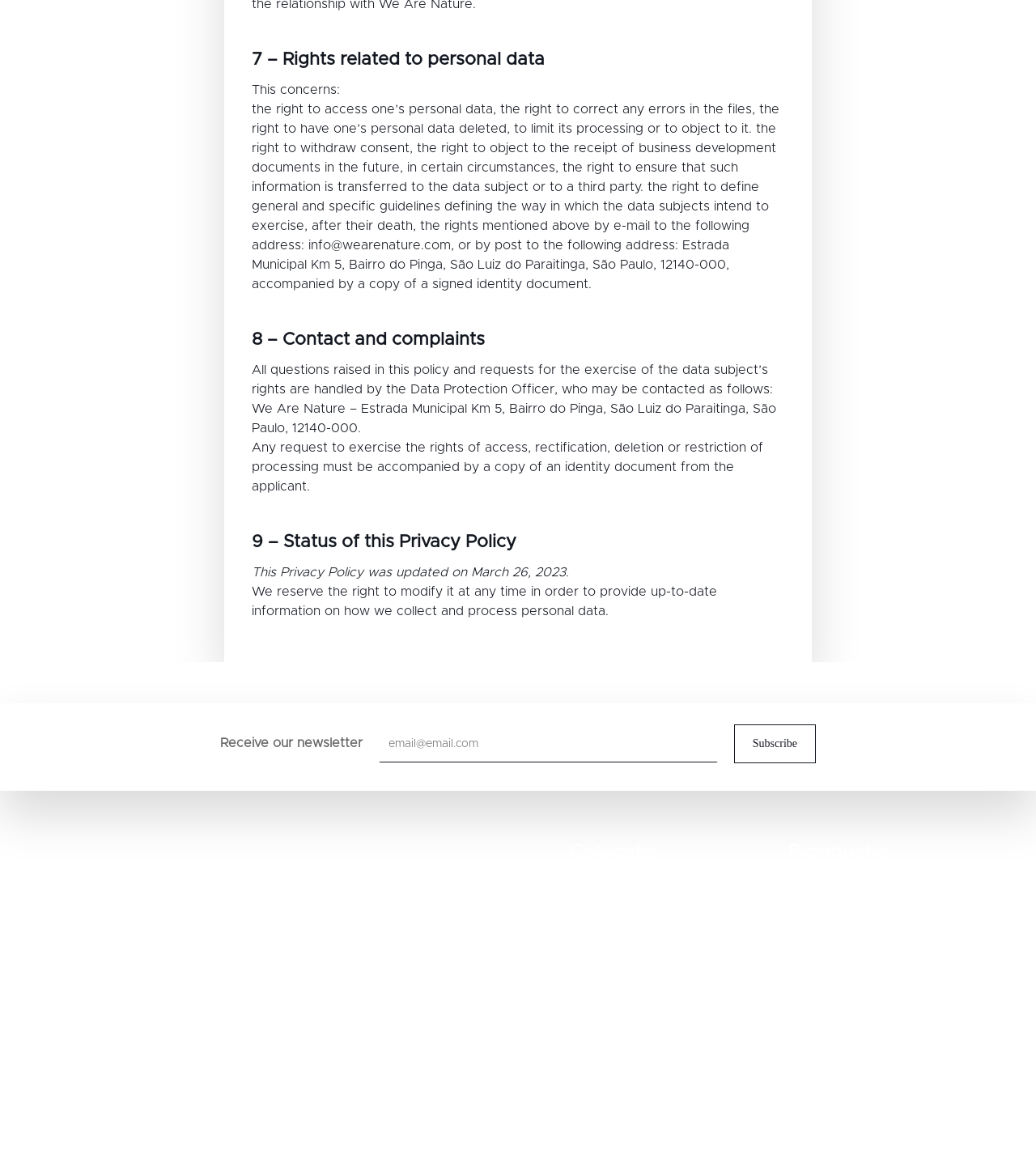Please provide a brief answer to the question using only one word or phrase: 
What is the email address to exercise data subject's rights?

info@wearenature.com